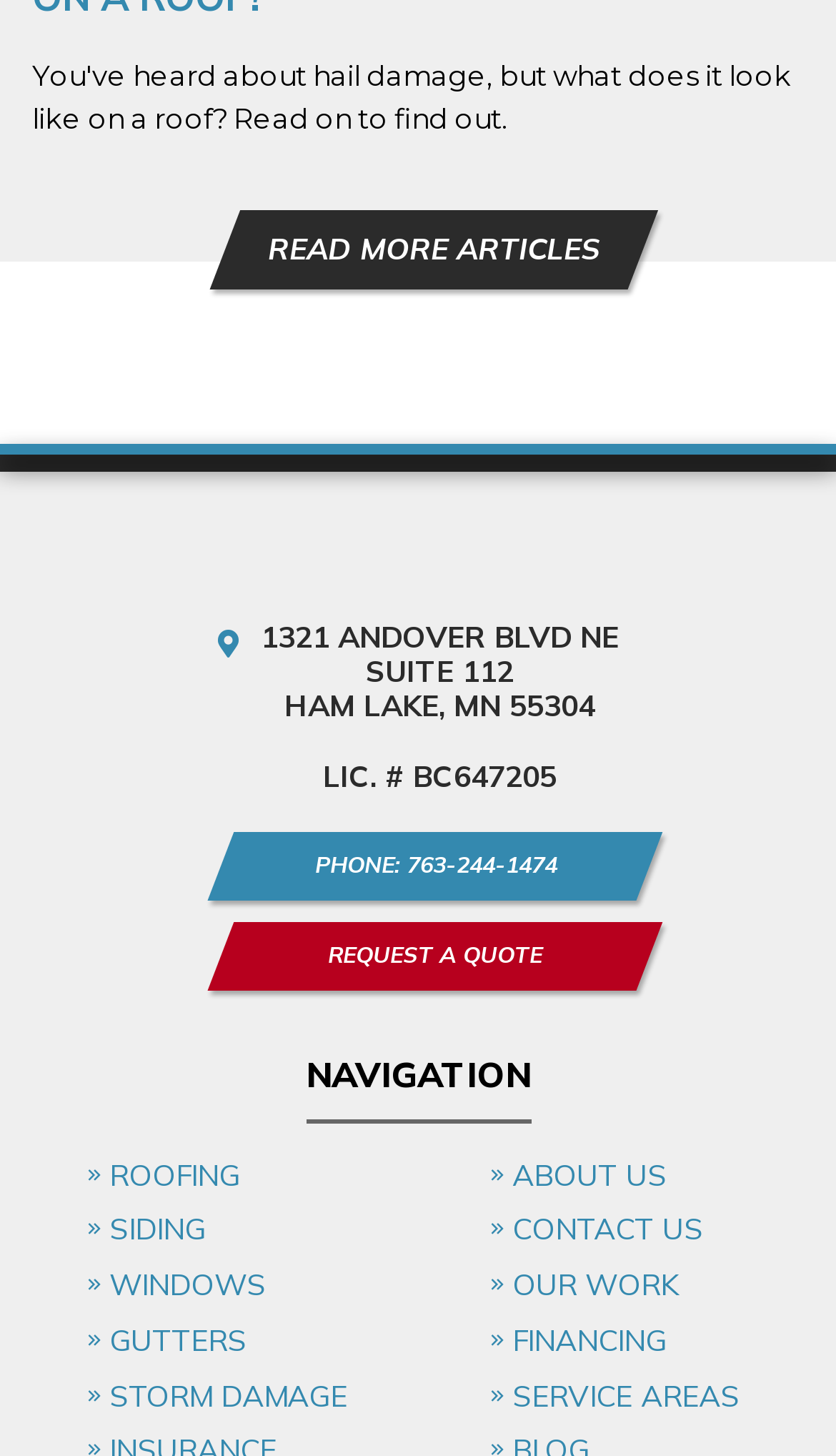What is the company's address?
Could you answer the question in a detailed manner, providing as much information as possible?

I found the address by looking at the group of static text elements under the 'Find us on Google Maps' link, which contains the street address, suite number, city, state, and zip code.